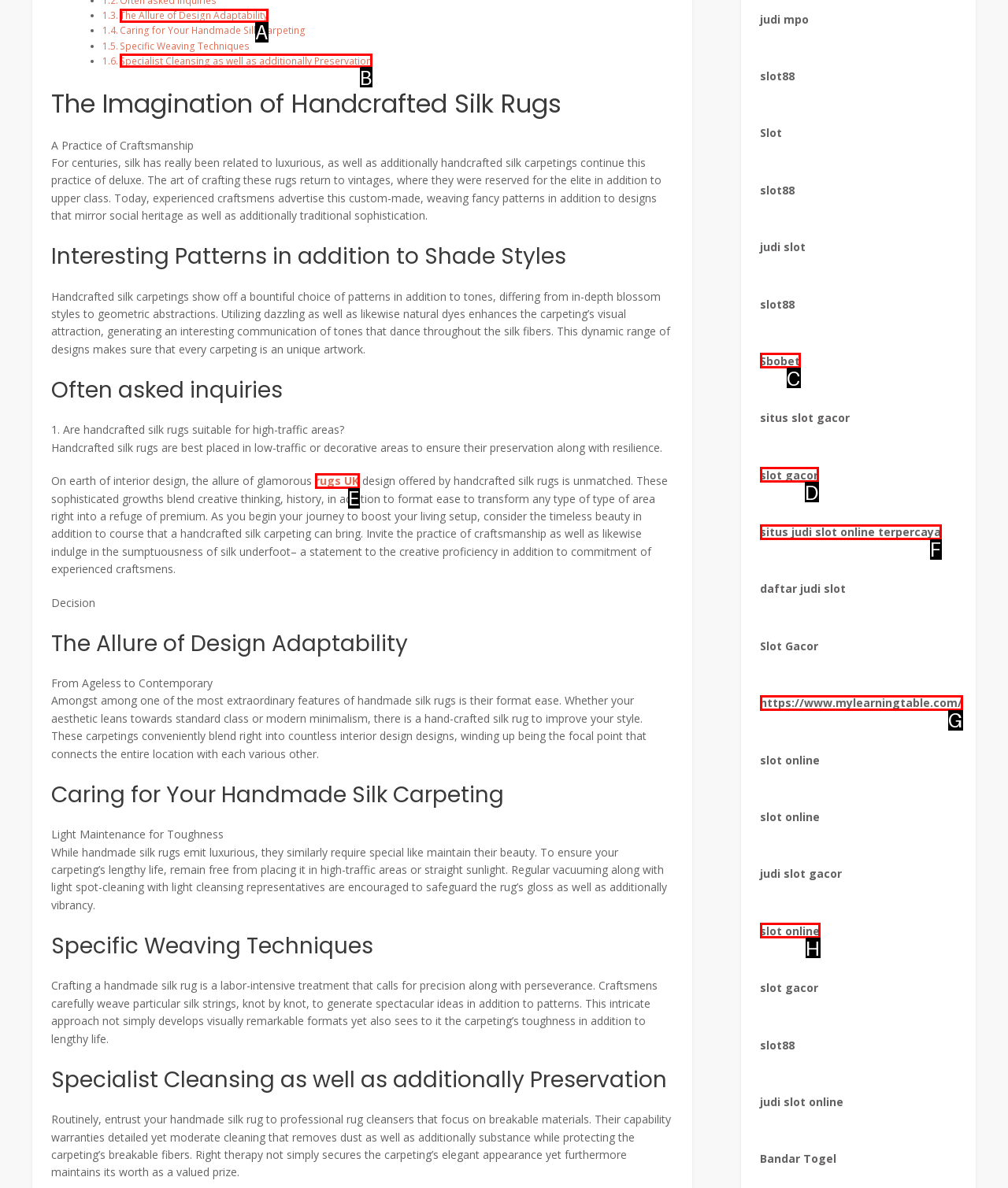From the available choices, determine which HTML element fits this description: Brandywine 1985 Respond with the correct letter.

None